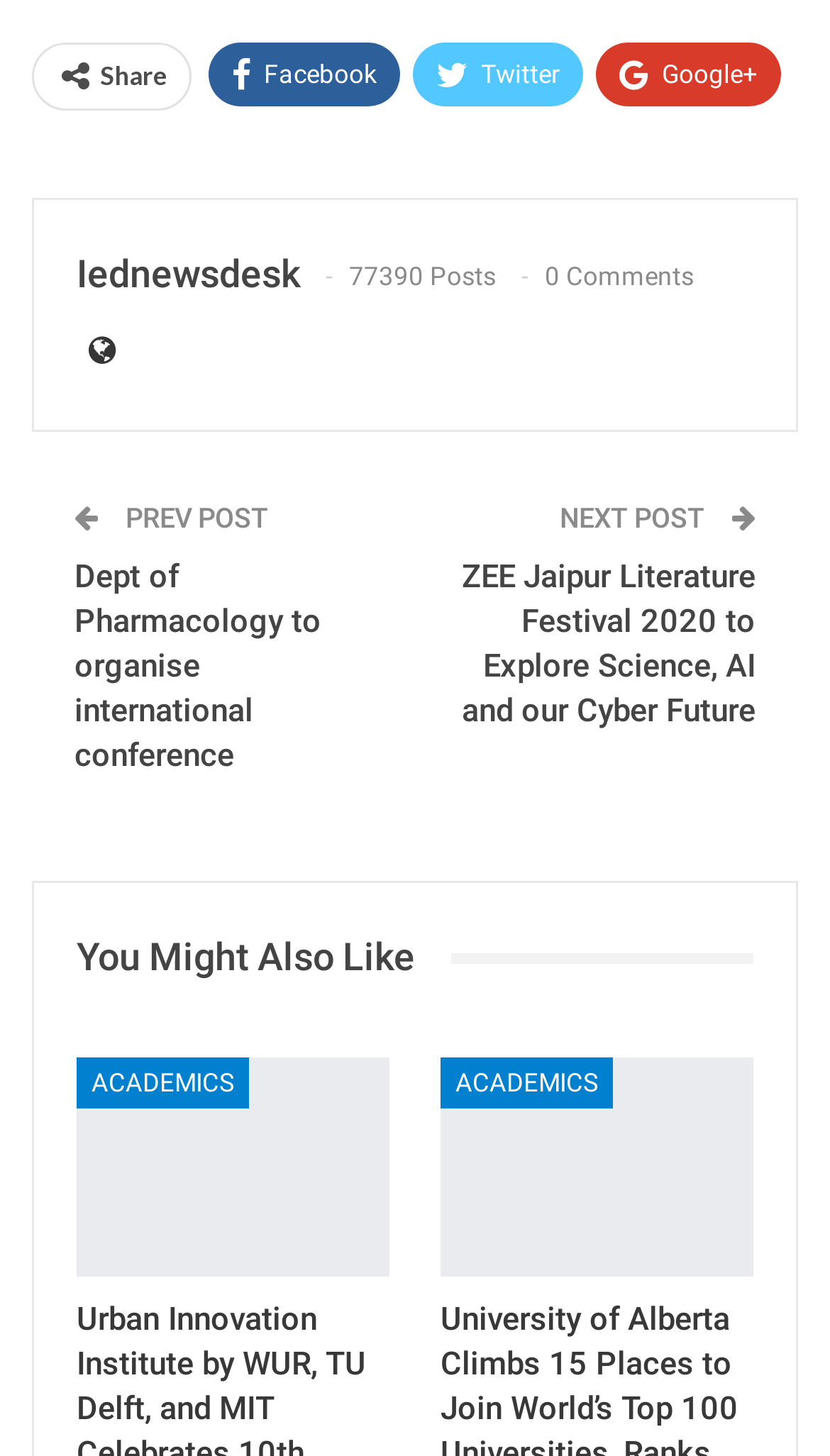Pinpoint the bounding box coordinates of the clickable element needed to complete the instruction: "Read the previous post". The coordinates should be provided as four float numbers between 0 and 1: [left, top, right, bottom].

[0.144, 0.345, 0.323, 0.367]